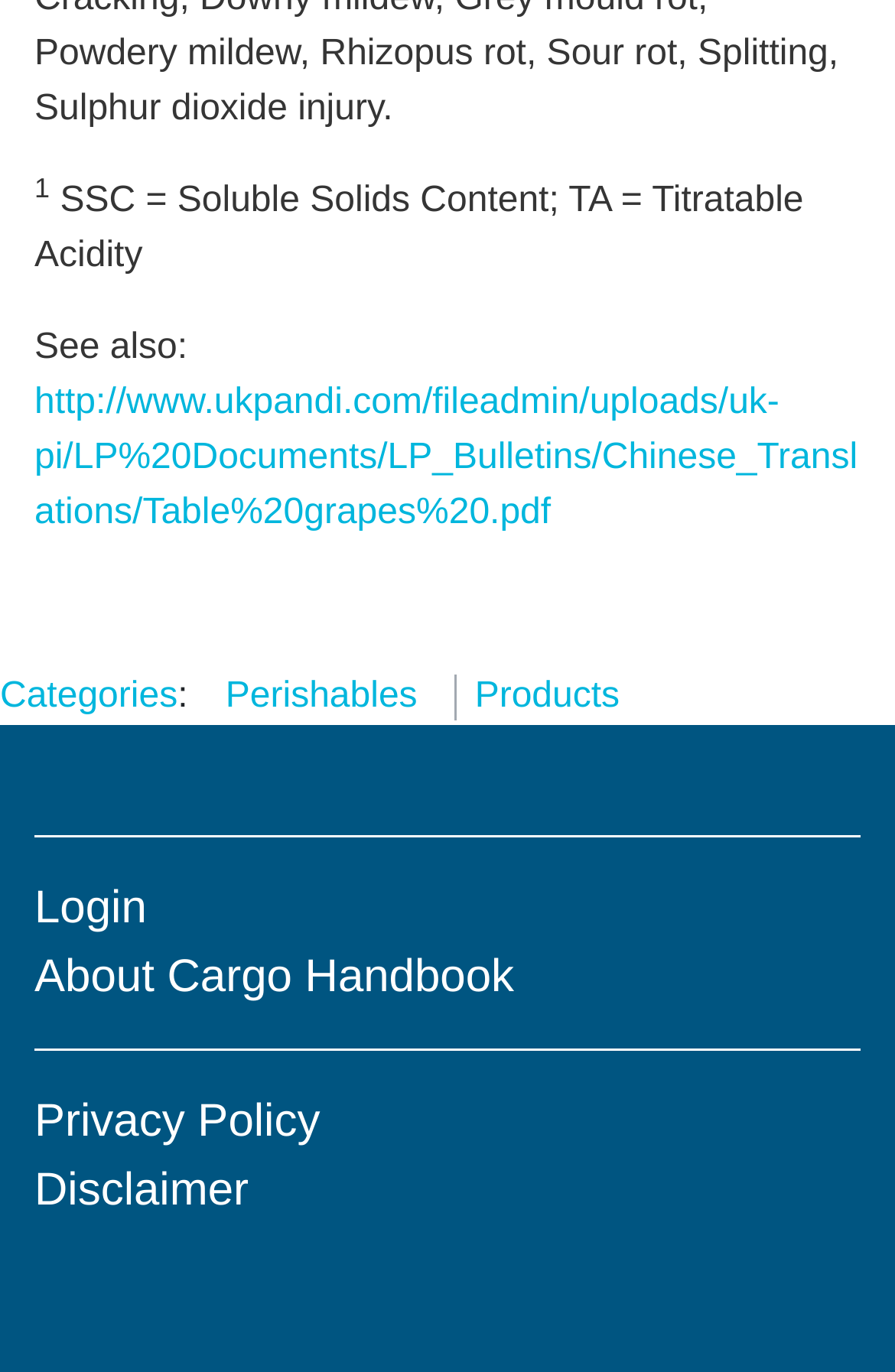Identify the bounding box coordinates of the clickable region necessary to fulfill the following instruction: "Read the privacy policy". The bounding box coordinates should be four float numbers between 0 and 1, i.e., [left, top, right, bottom].

[0.038, 0.799, 0.358, 0.836]